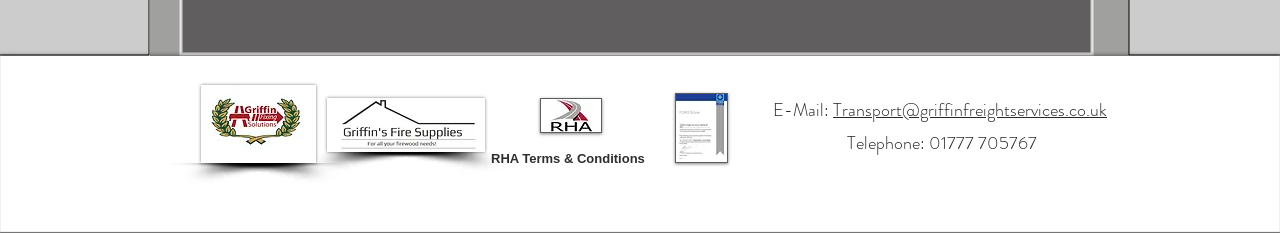What is the email address provided on this webpage?
Using the visual information, reply with a single word or short phrase.

Transport@griffinfreightservices.co.uk